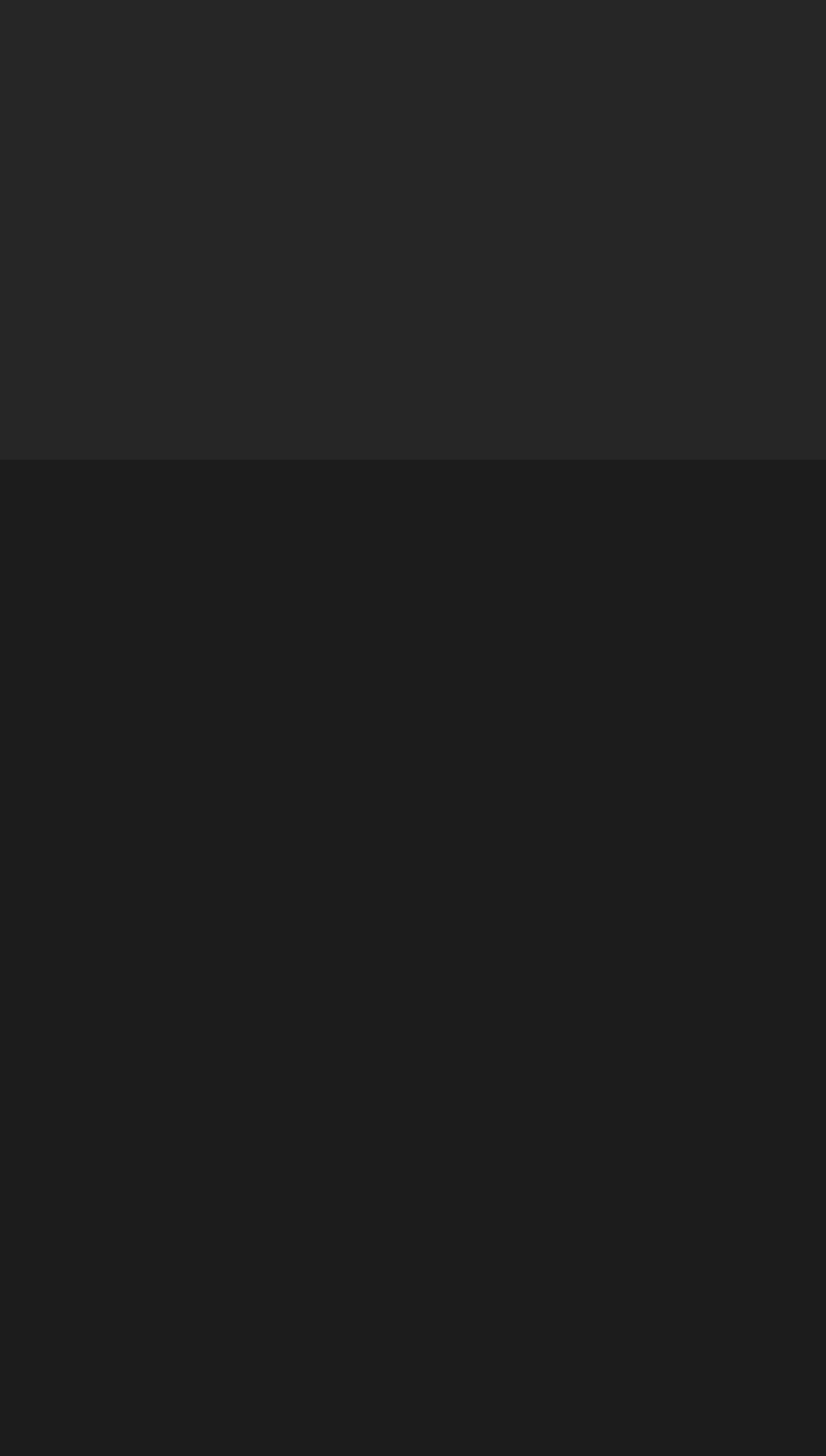How many social media links are there?
Provide a detailed and extensive answer to the question.

There are two social media links, 'Facebook' and 'Instagram', which are mentioned in the link elements with the bounding box coordinates [0.665, 0.521, 0.76, 0.534] and [0.665, 0.538, 0.761, 0.551] respectively.